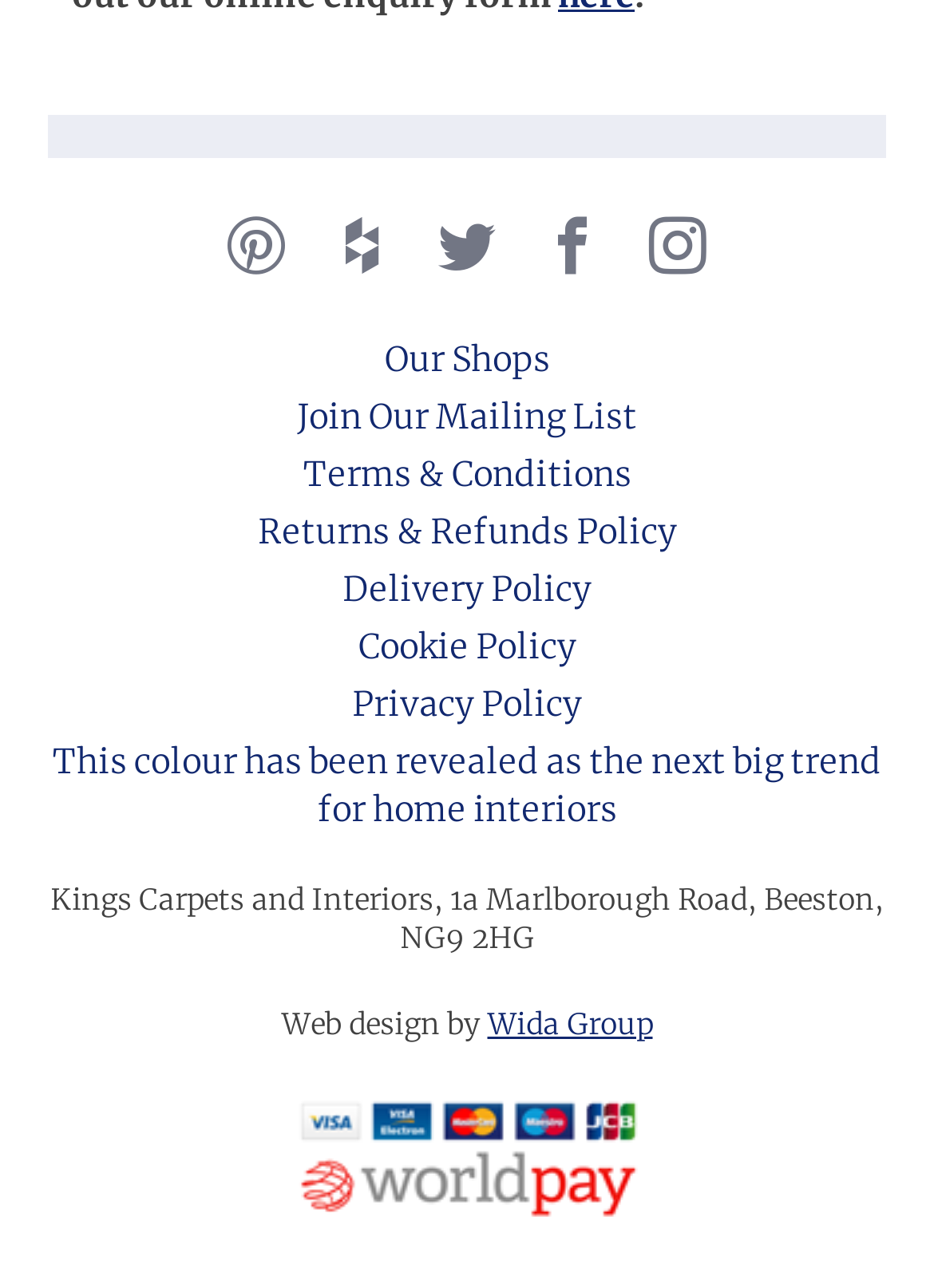Determine the bounding box coordinates for the region that must be clicked to execute the following instruction: "Visit Our Shops".

[0.412, 0.262, 0.588, 0.296]